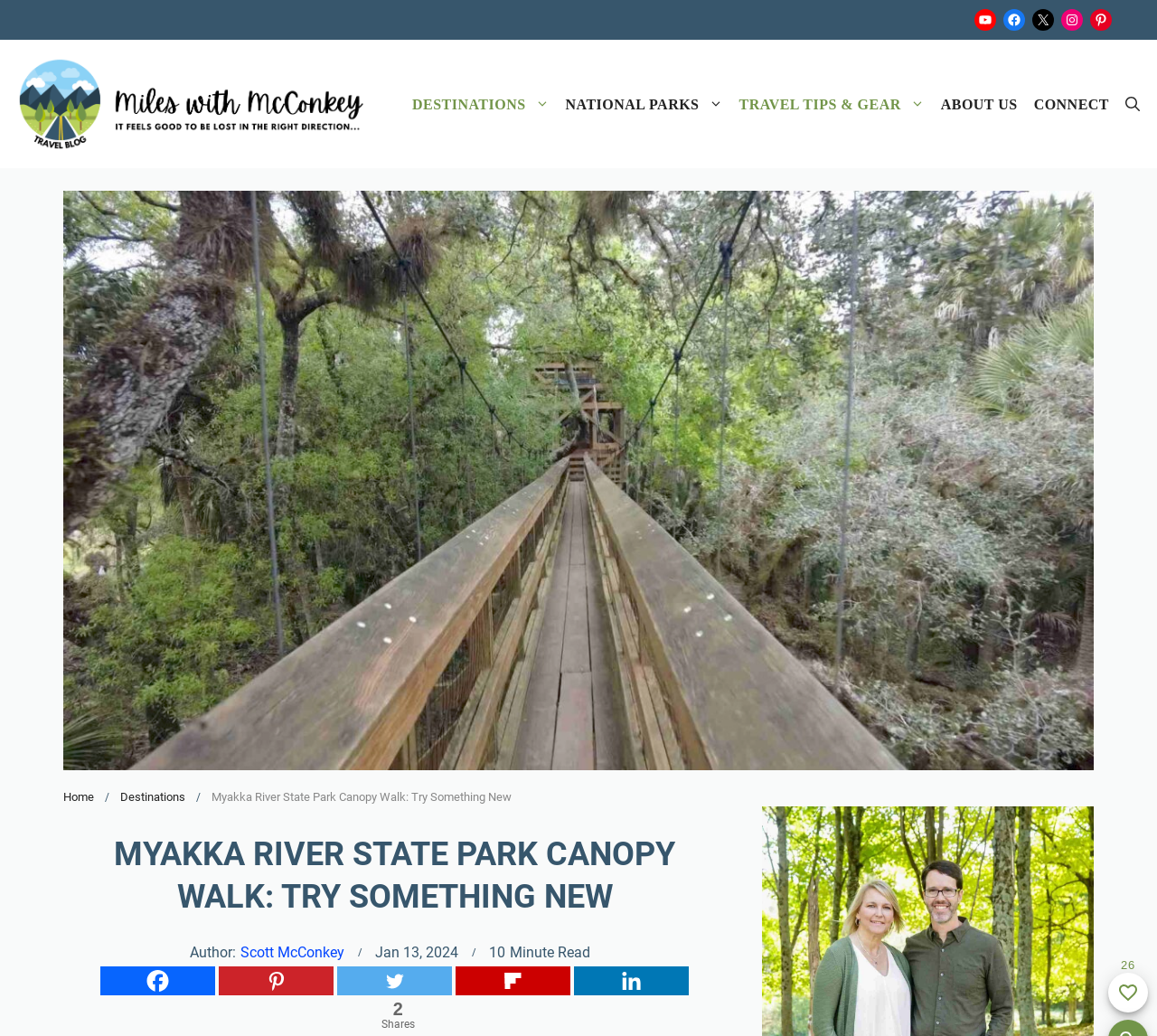Please identify the bounding box coordinates of the area that needs to be clicked to follow this instruction: "Click the YouTube link".

[0.842, 0.009, 0.861, 0.03]